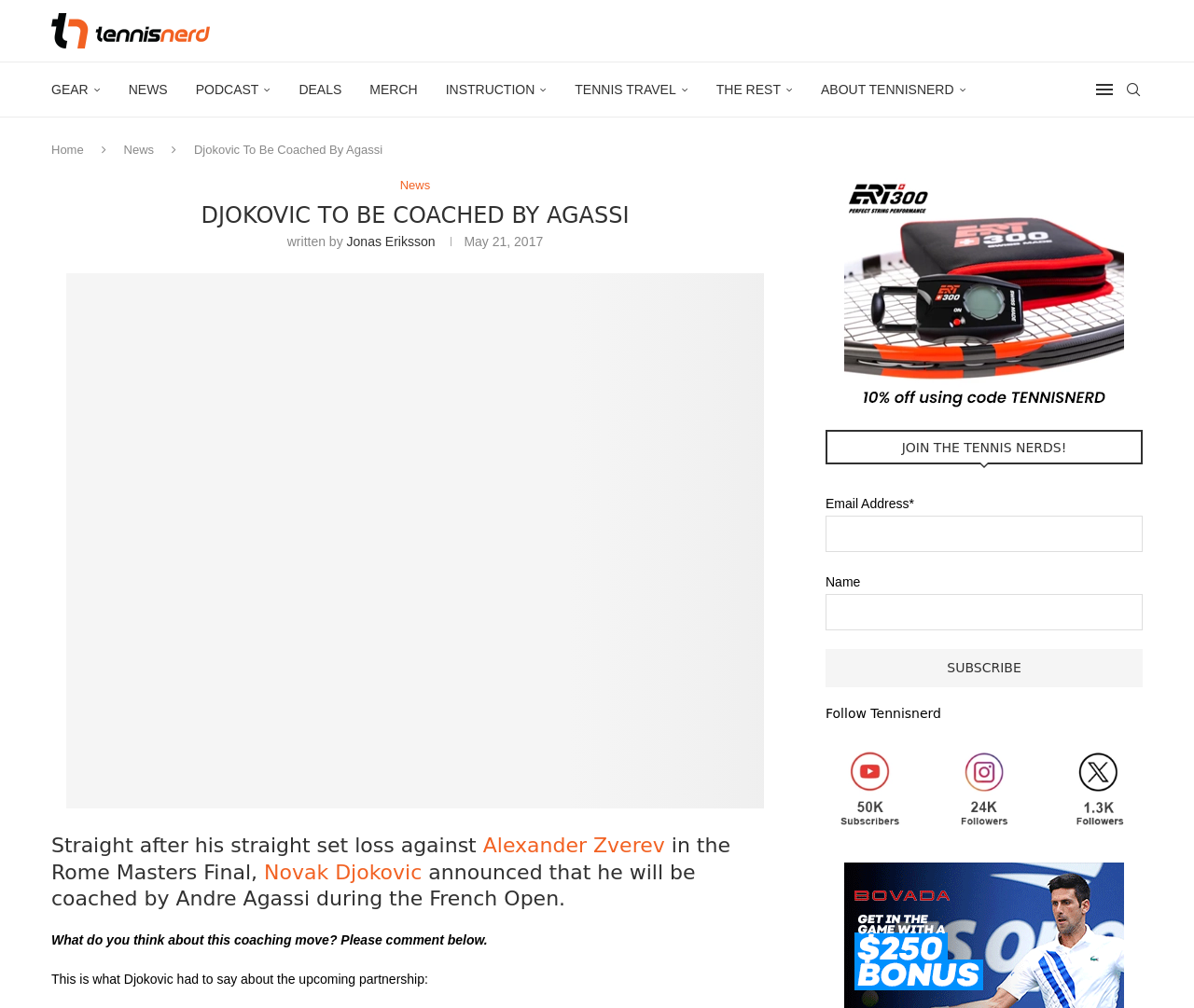Find the bounding box coordinates of the element's region that should be clicked in order to follow the given instruction: "Read the news article". The coordinates should consist of four float numbers between 0 and 1, i.e., [left, top, right, bottom].

[0.162, 0.142, 0.32, 0.155]